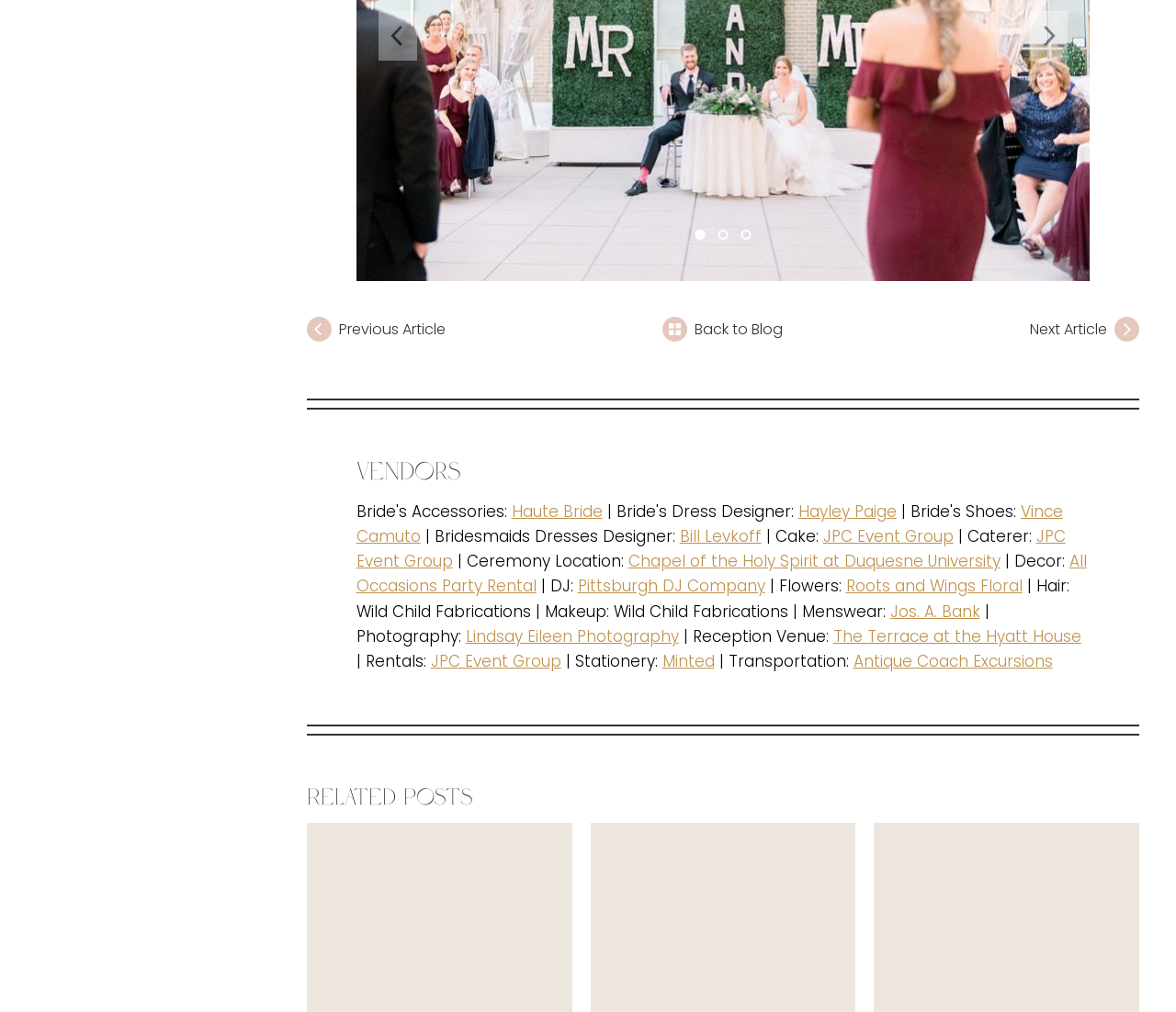What is the location of the ceremony mentioned on this webpage?
Please look at the screenshot and answer in one word or a short phrase.

Chapel of the Holy Spirit at Duquesne University